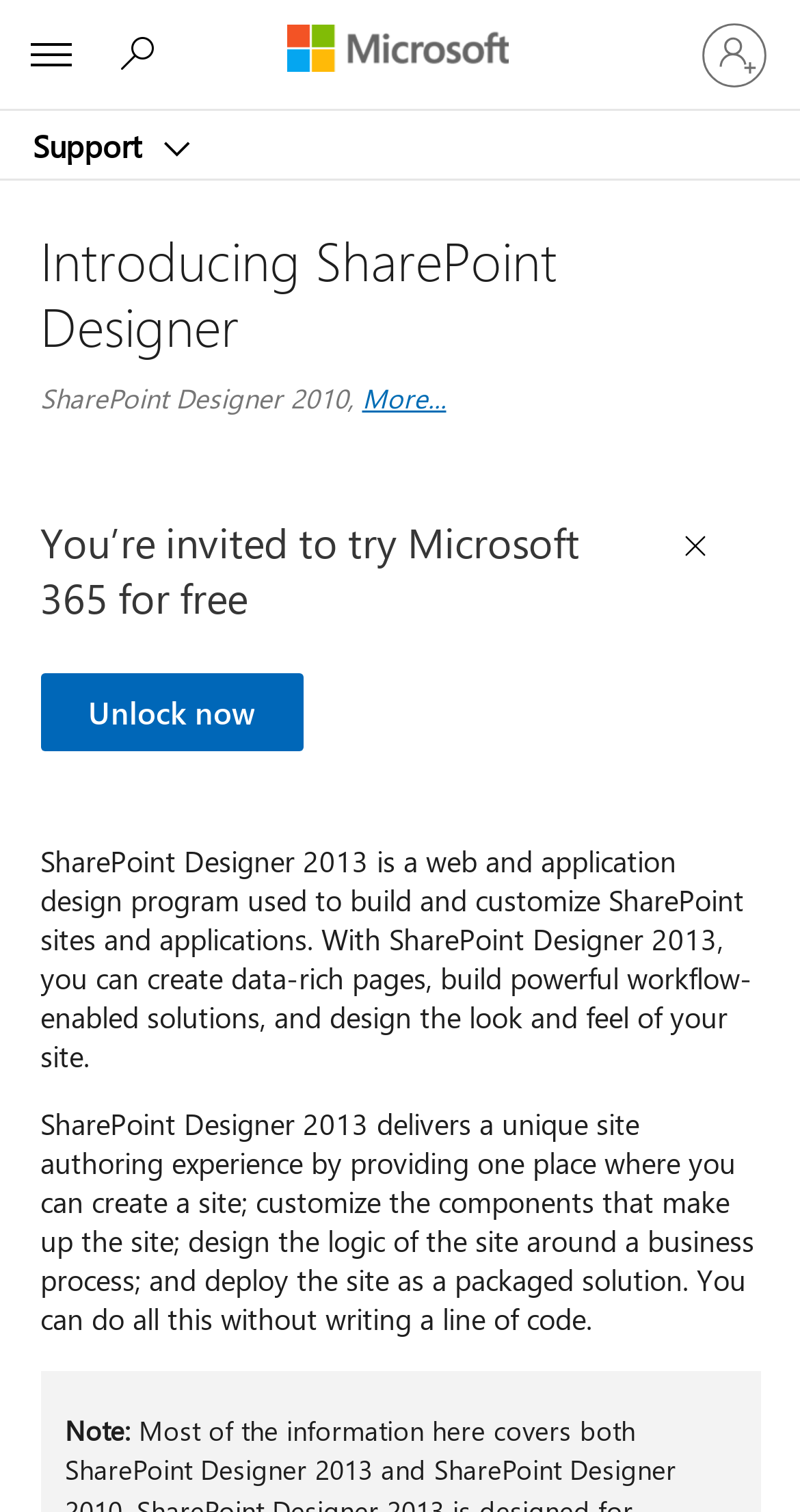What is the purpose of the 'Search for help' button?
Kindly answer the question with as much detail as you can.

The 'Search for help' button is likely intended to provide users with a way to search for help or support resources related to SharePoint Designer 2013, which suggests that it is a useful feature for users who need assistance with the program.